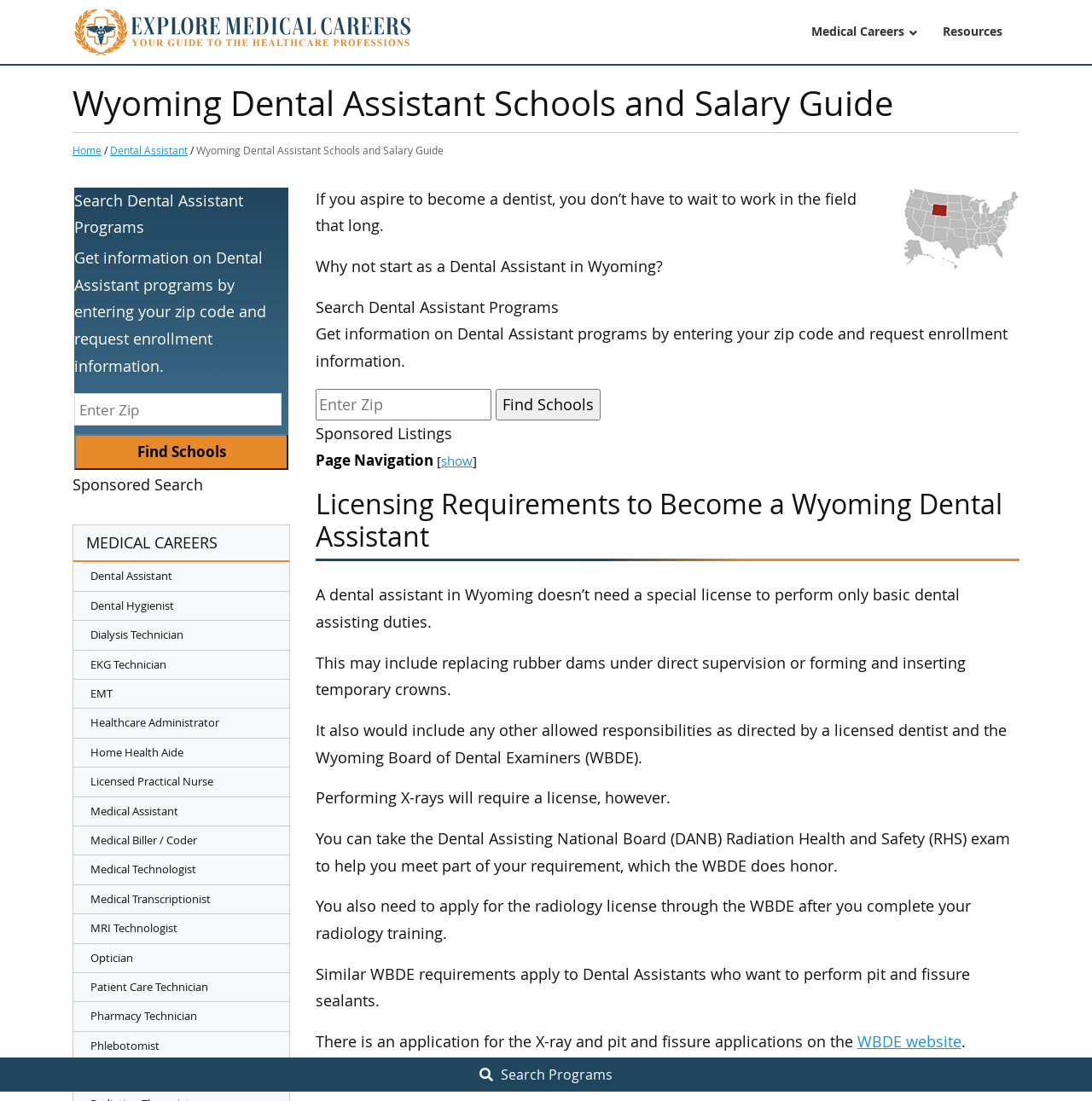Can you find the bounding box coordinates for the element that needs to be clicked to execute this instruction: "Click the 'Dental Assistant' link"? The coordinates should be given as four float numbers between 0 and 1, i.e., [left, top, right, bottom].

[0.101, 0.13, 0.172, 0.143]